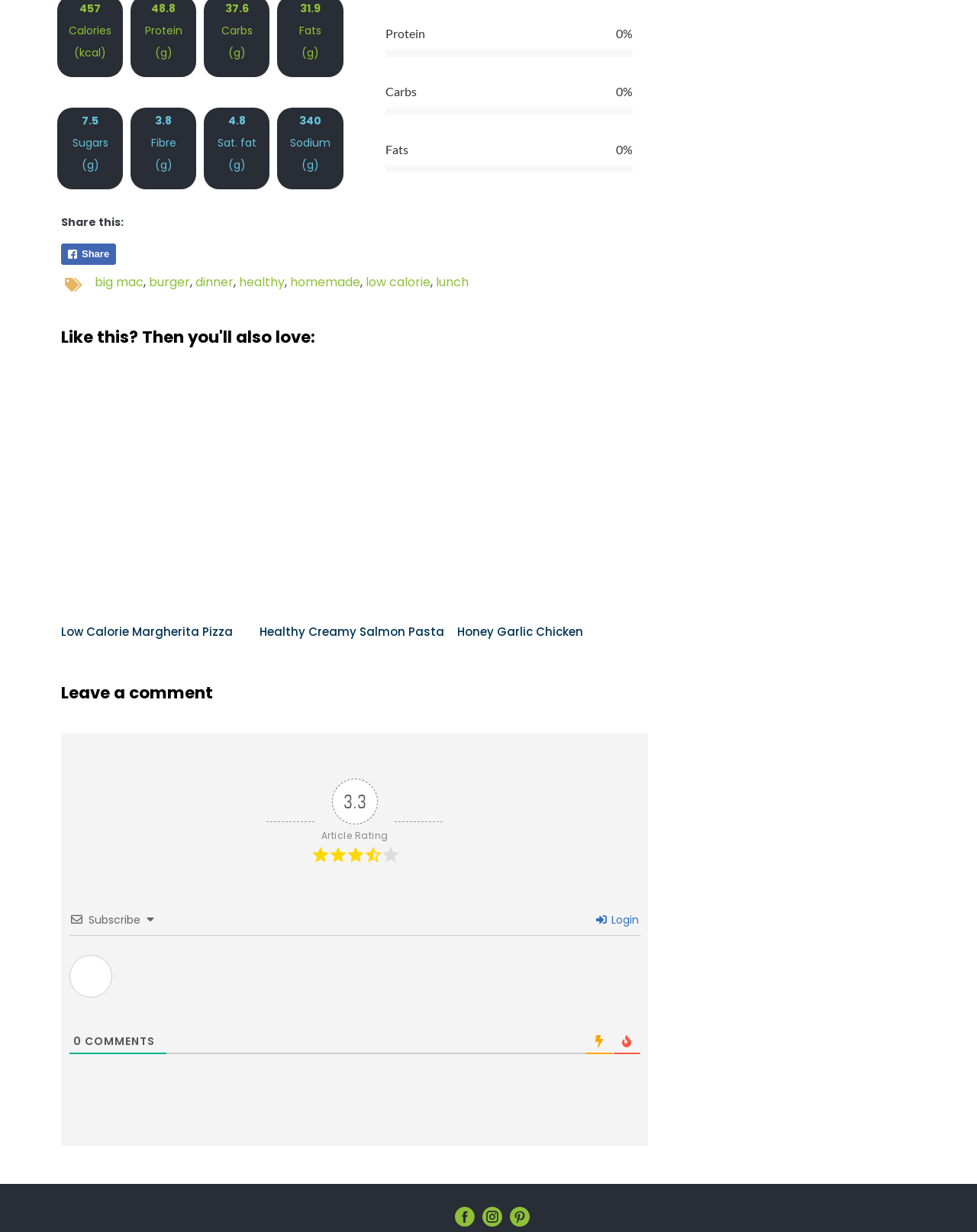Show the bounding box coordinates of the region that should be clicked to follow the instruction: "Read the article about Low Calorie Margherita Pizza."

[0.062, 0.292, 0.258, 0.493]